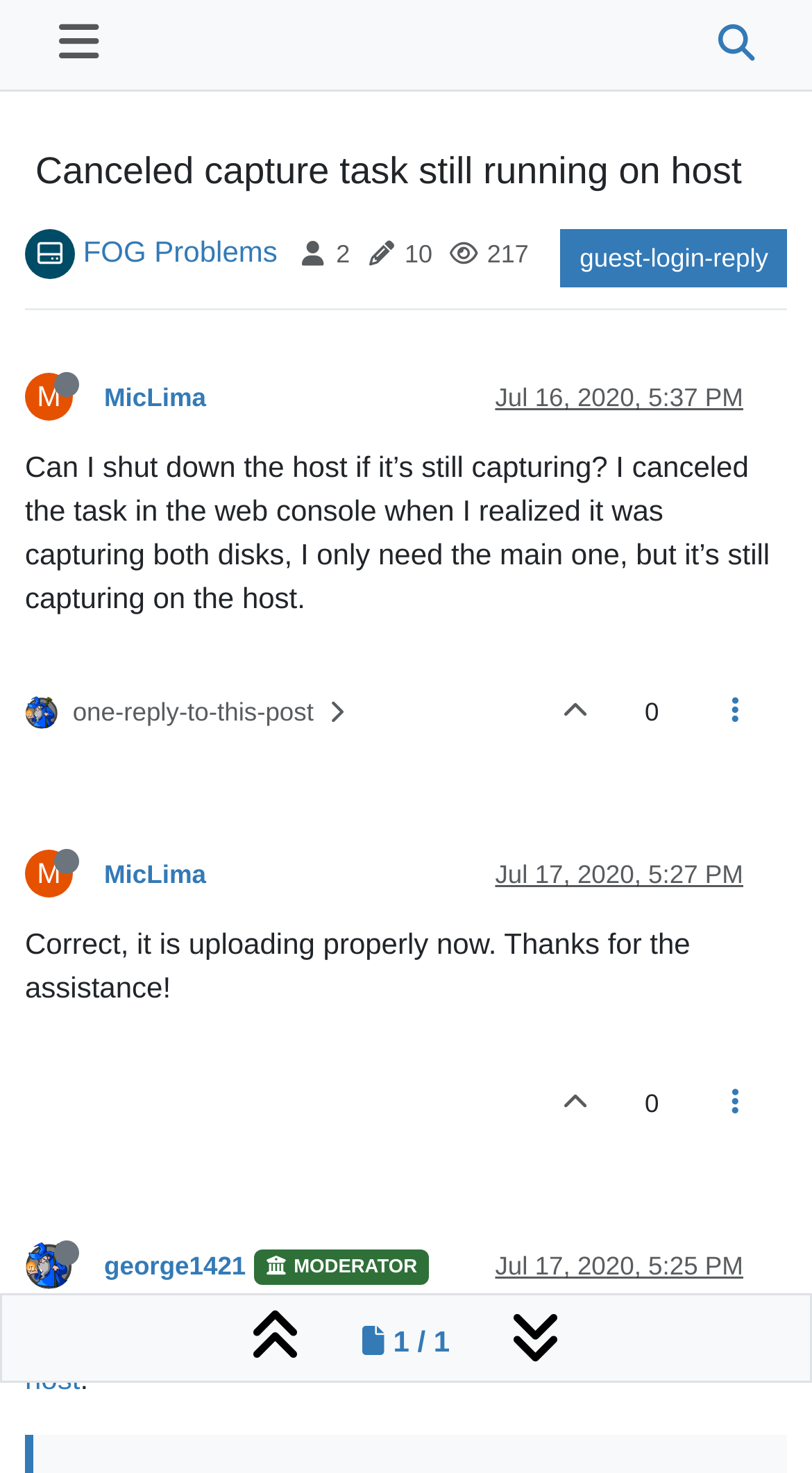Determine the title of the webpage and give its text content.

 Canceled capture task still running on host